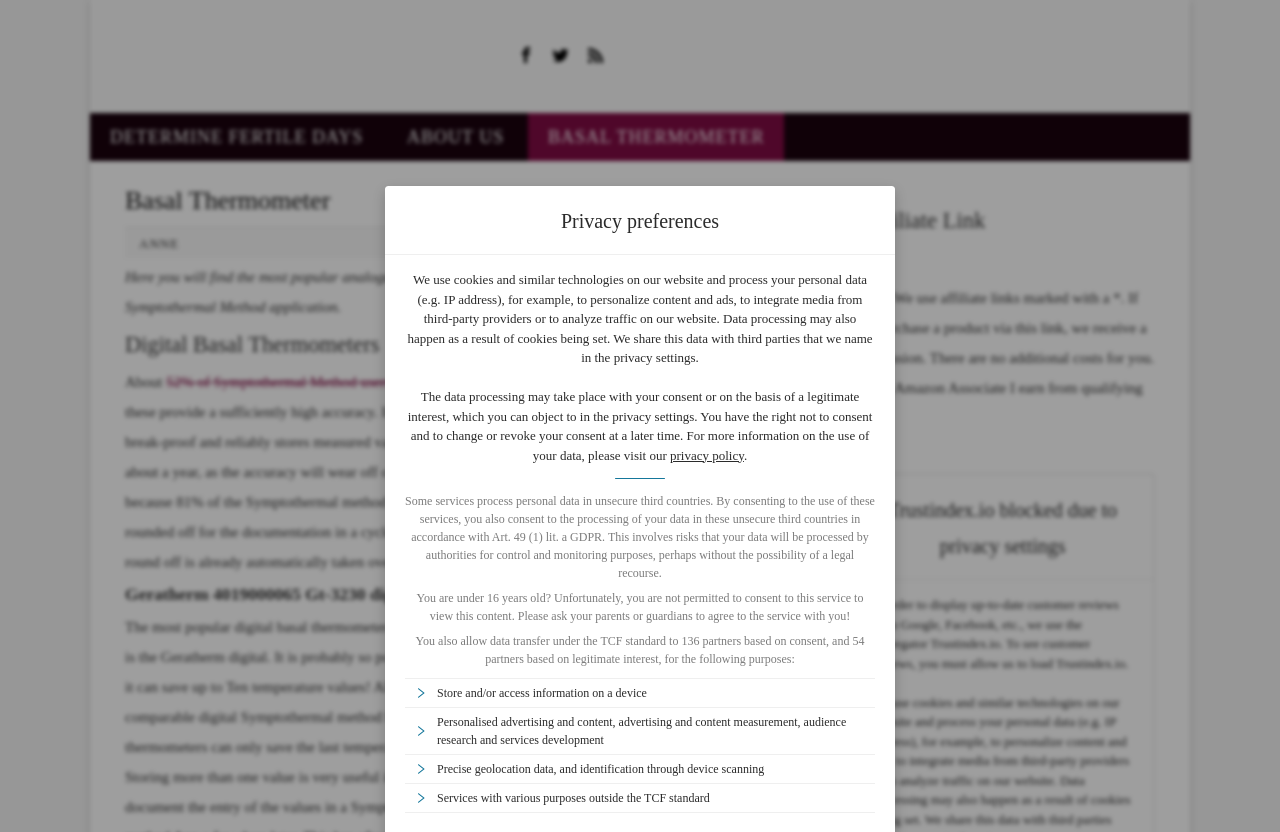Please mark the bounding box coordinates of the area that should be clicked to carry out the instruction: "Store and/or access information on a device".

[0.324, 0.822, 0.676, 0.843]